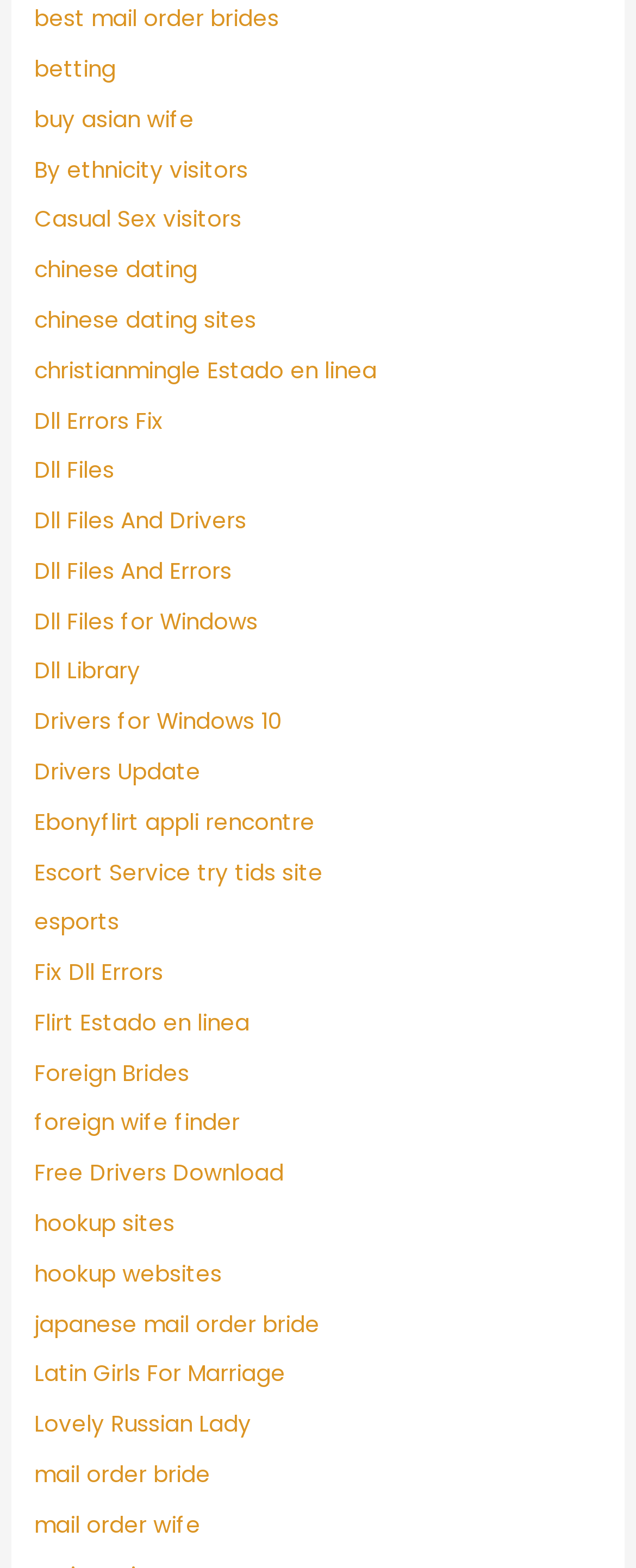Identify the bounding box for the UI element specified in this description: "chinese dating sites". The coordinates must be four float numbers between 0 and 1, formatted as [left, top, right, bottom].

[0.054, 0.194, 0.403, 0.214]